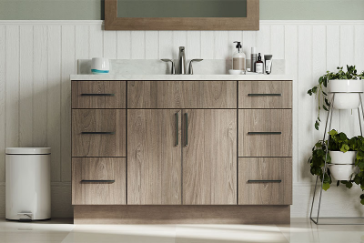Answer the question in a single word or phrase:
How many drawers are in the vanity?

Six